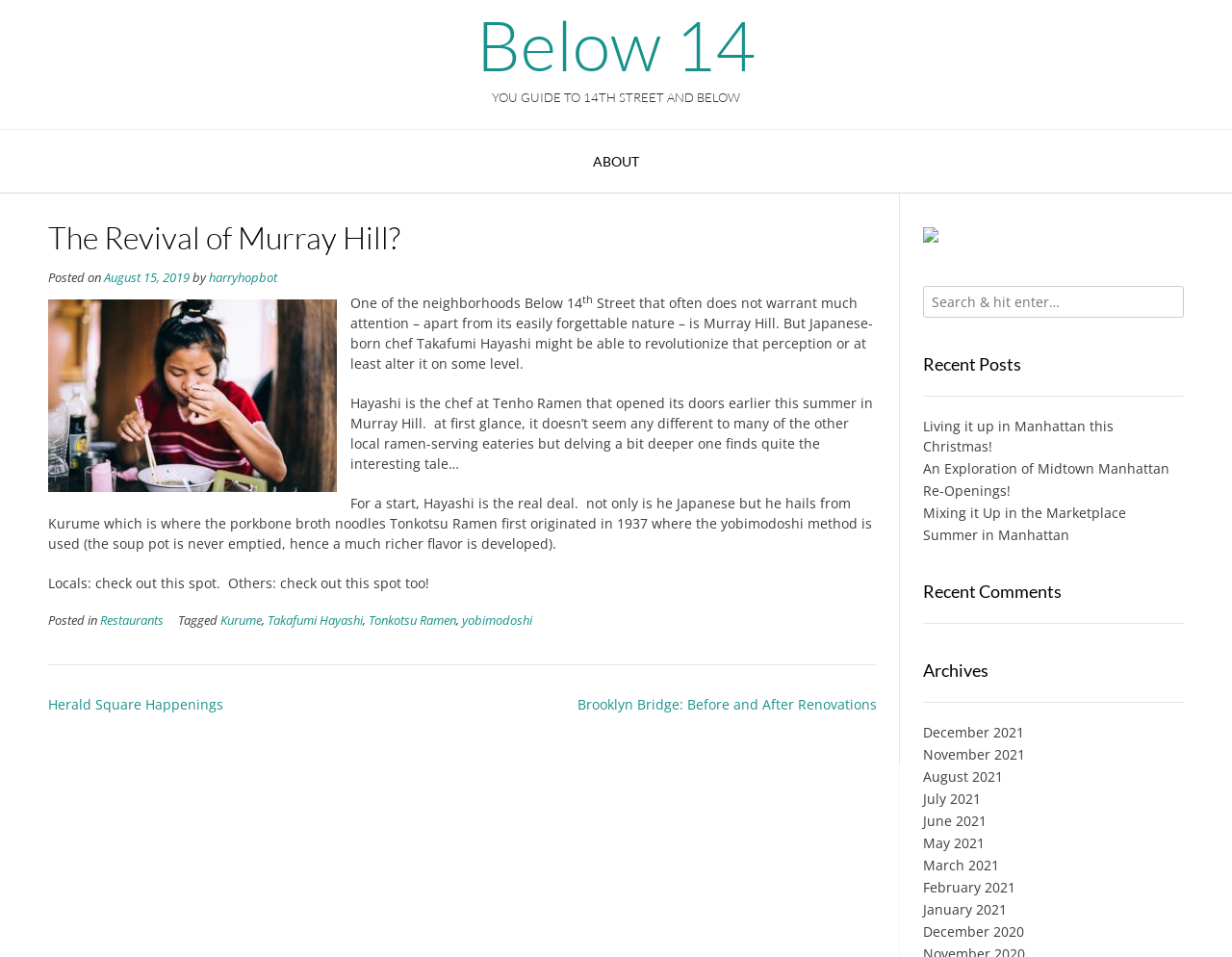Find the bounding box coordinates of the element I should click to carry out the following instruction: "visit the Strictly Stereo homepage".

None